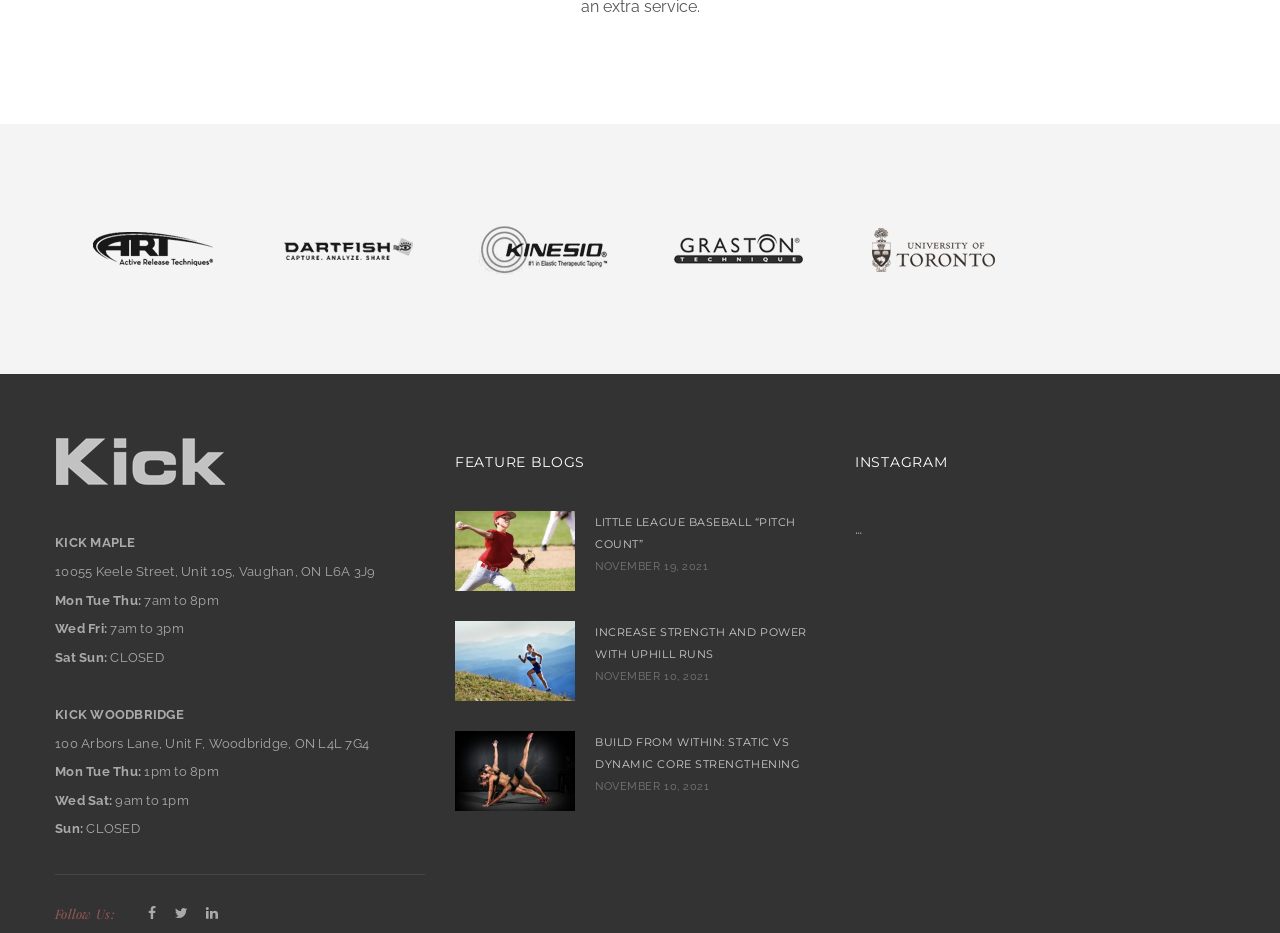Pinpoint the bounding box coordinates of the clickable element needed to complete the instruction: "Follow on Facebook". The coordinates should be provided as four float numbers between 0 and 1: [left, top, right, bottom].

[0.109, 0.967, 0.128, 0.993]